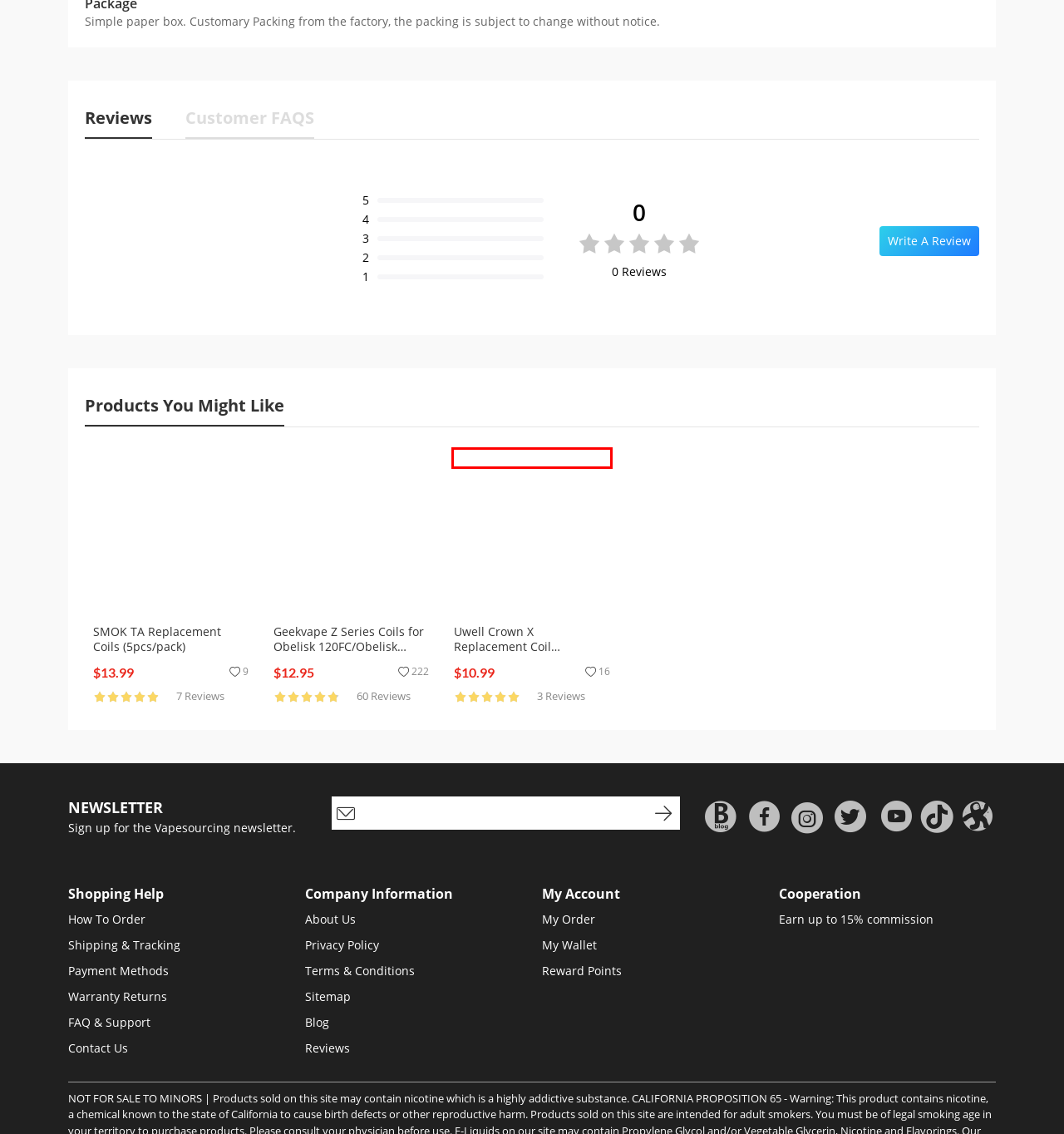You are provided with a screenshot of a webpage that includes a red rectangle bounding box. Please choose the most appropriate webpage description that matches the new webpage after clicking the element within the red bounding box. Here are the candidates:
A. Vaporesso Target PM80 Kit 80W Pod Mod Kit Price $25.99 | Vapesourcing
B. Spaceman Nebula 25K Plus Disposable Vape 18ml | Vapesourcing
C. Geekvape Zeus Mesh Coils Z Sub Ohm Tank Coils USA Sale | Vapesourcing
D. Lost Vape LightRise TB 18K Disposable $12.88 Vape Online | Vapesourcing
E. SMOK TA Vape Coils (5pcs/pack) | Vapesourcing
F. Vape Tanks 2024 Best For Sale Online Global | Vapesourcing
G. Cheap Disposable Vapes Best Online In USA | Vapesourcing
H. Uwell Crown X Replacement Coil (4pcs/pack) | Vapesourcing

H